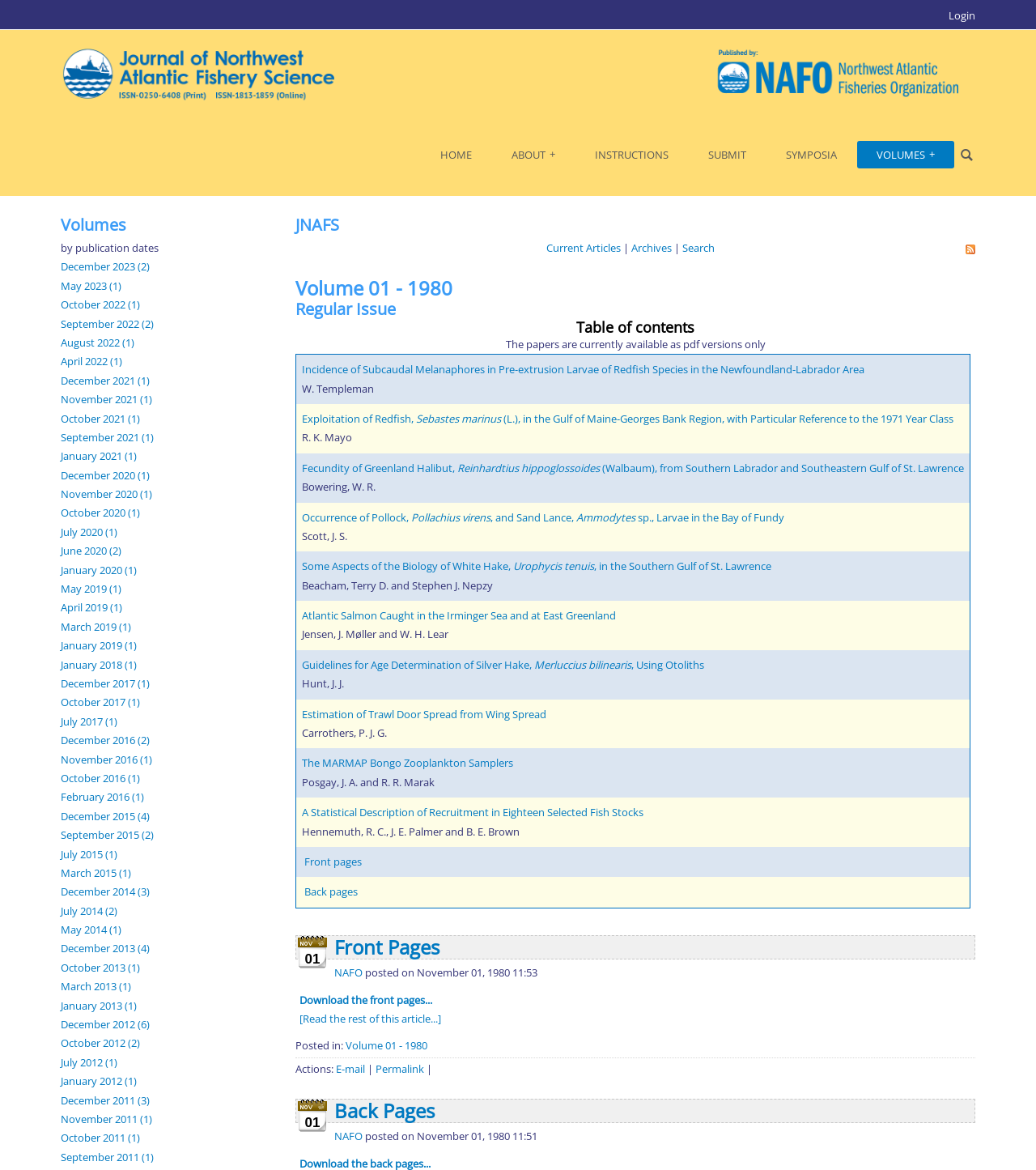Answer this question in one word or a short phrase: What is the title of the section below the header?

Volumes